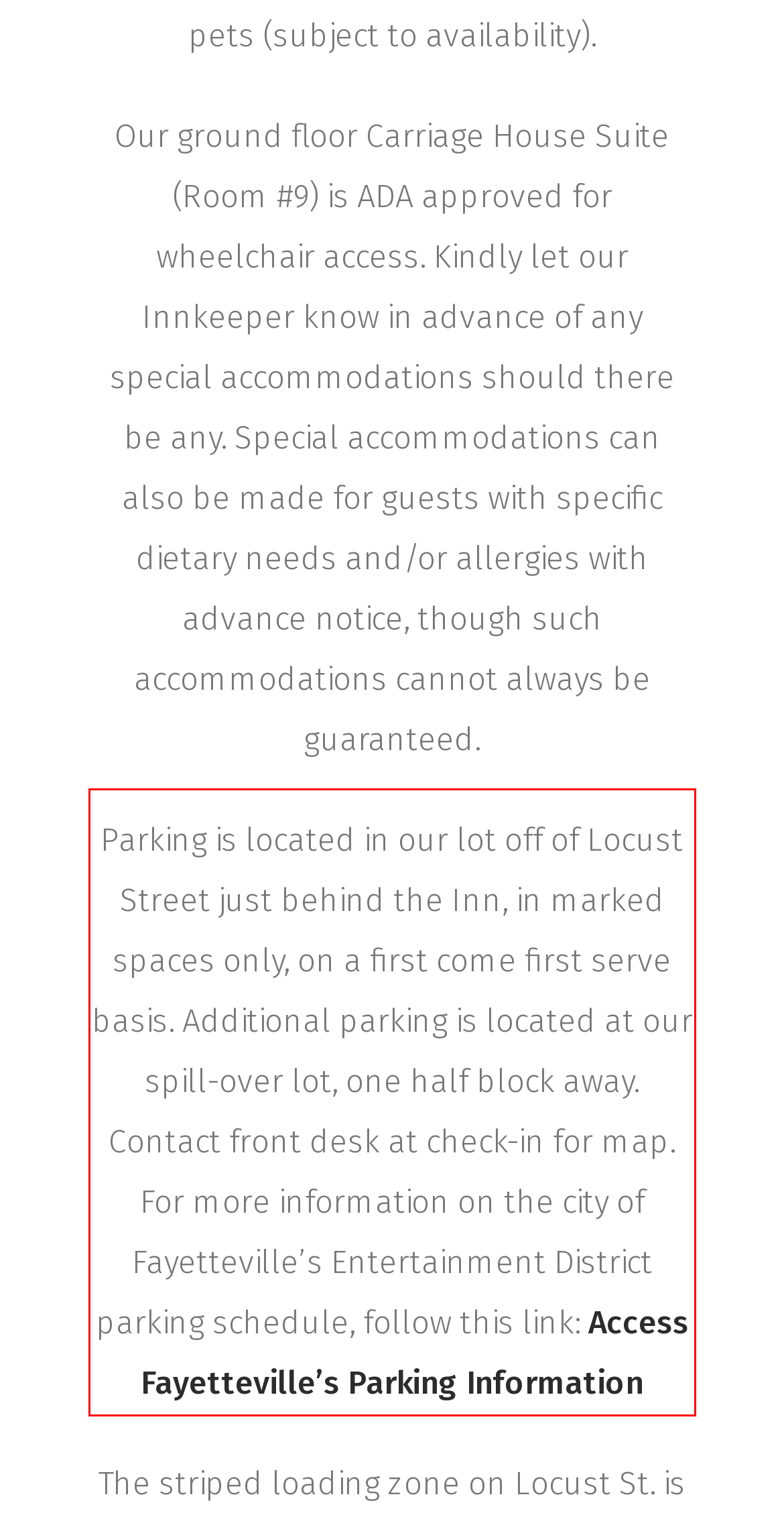Given a screenshot of a webpage, locate the red bounding box and extract the text it encloses.

Parking is located in our lot off of Locust Street just behind the Inn, in marked spaces only, on a first come first serve basis. Additional parking is located at our spill-over lot, one half block away. Contact front desk at check-in for map. For more information on the city of Fayetteville’s Entertainment District parking schedule, follow this link: Access Fayetteville’s Parking Information